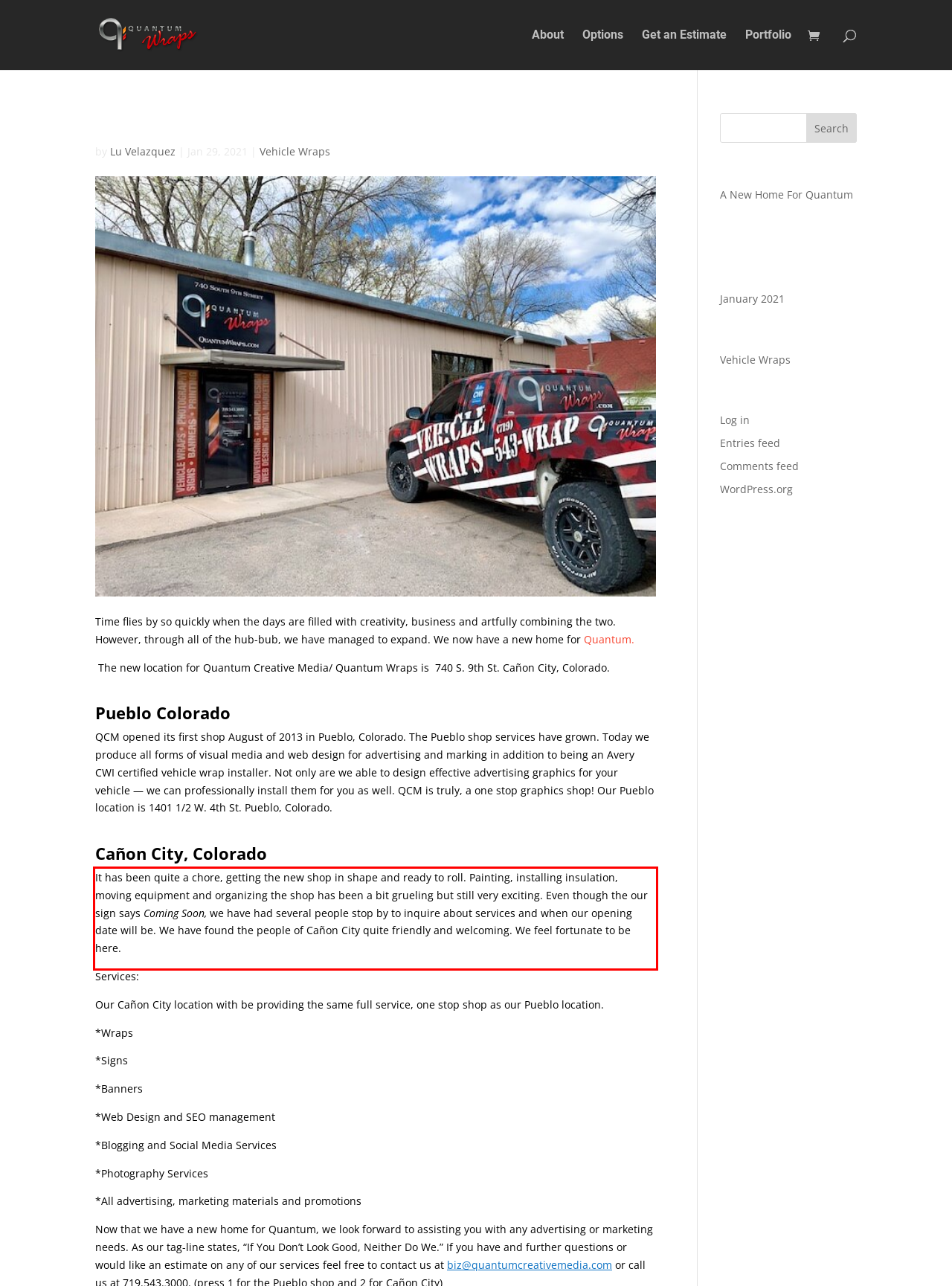Please perform OCR on the UI element surrounded by the red bounding box in the given webpage screenshot and extract its text content.

It has been quite a chore, getting the new shop in shape and ready to roll. Painting, installing insulation, moving equipment and organizing the shop has been a bit grueling but still very exciting. Even though the our sign says Coming Soon, we have had several people stop by to inquire about services and when our opening date will be. We have found the people of Cañon City quite friendly and welcoming. We feel fortunate to be here.